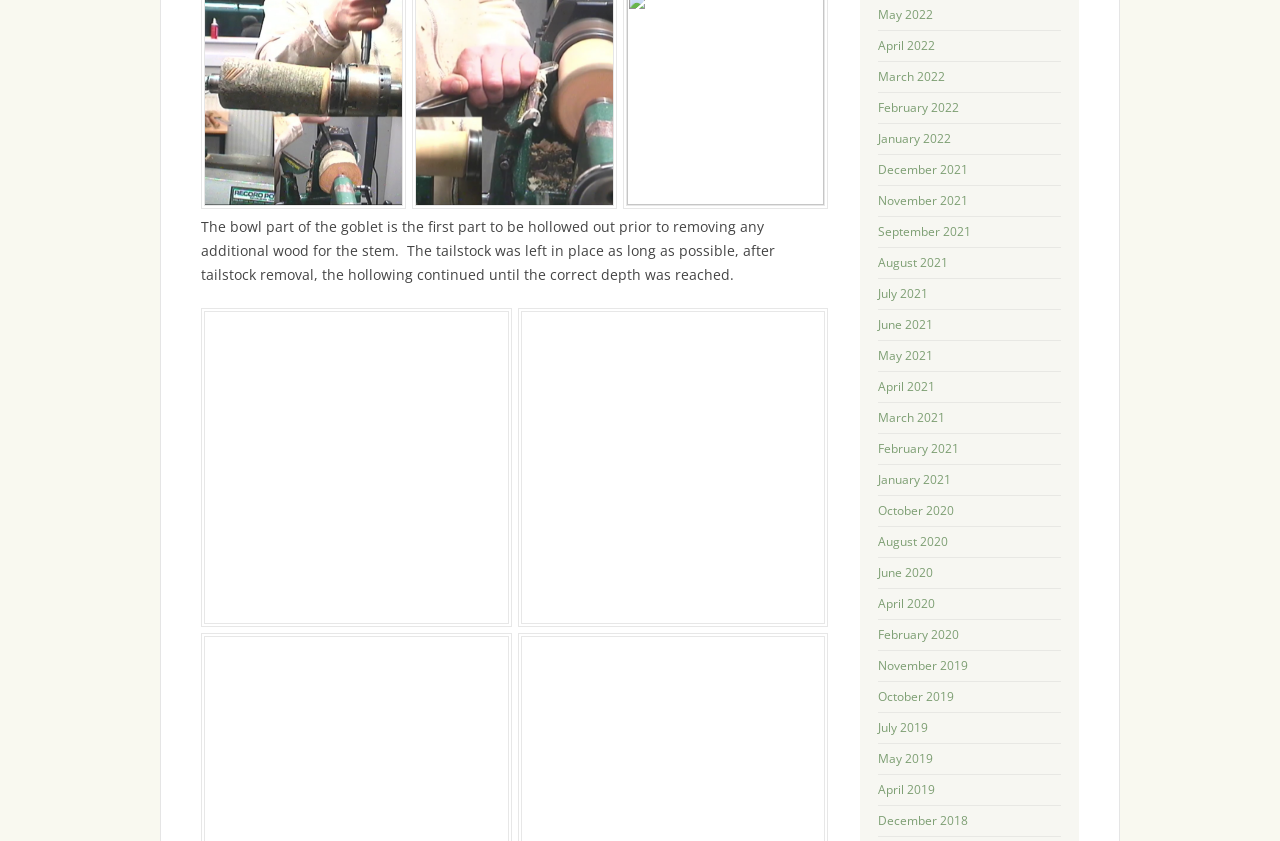Determine the bounding box coordinates of the region that needs to be clicked to achieve the task: "Explore the figure".

[0.157, 0.366, 0.393, 0.736]